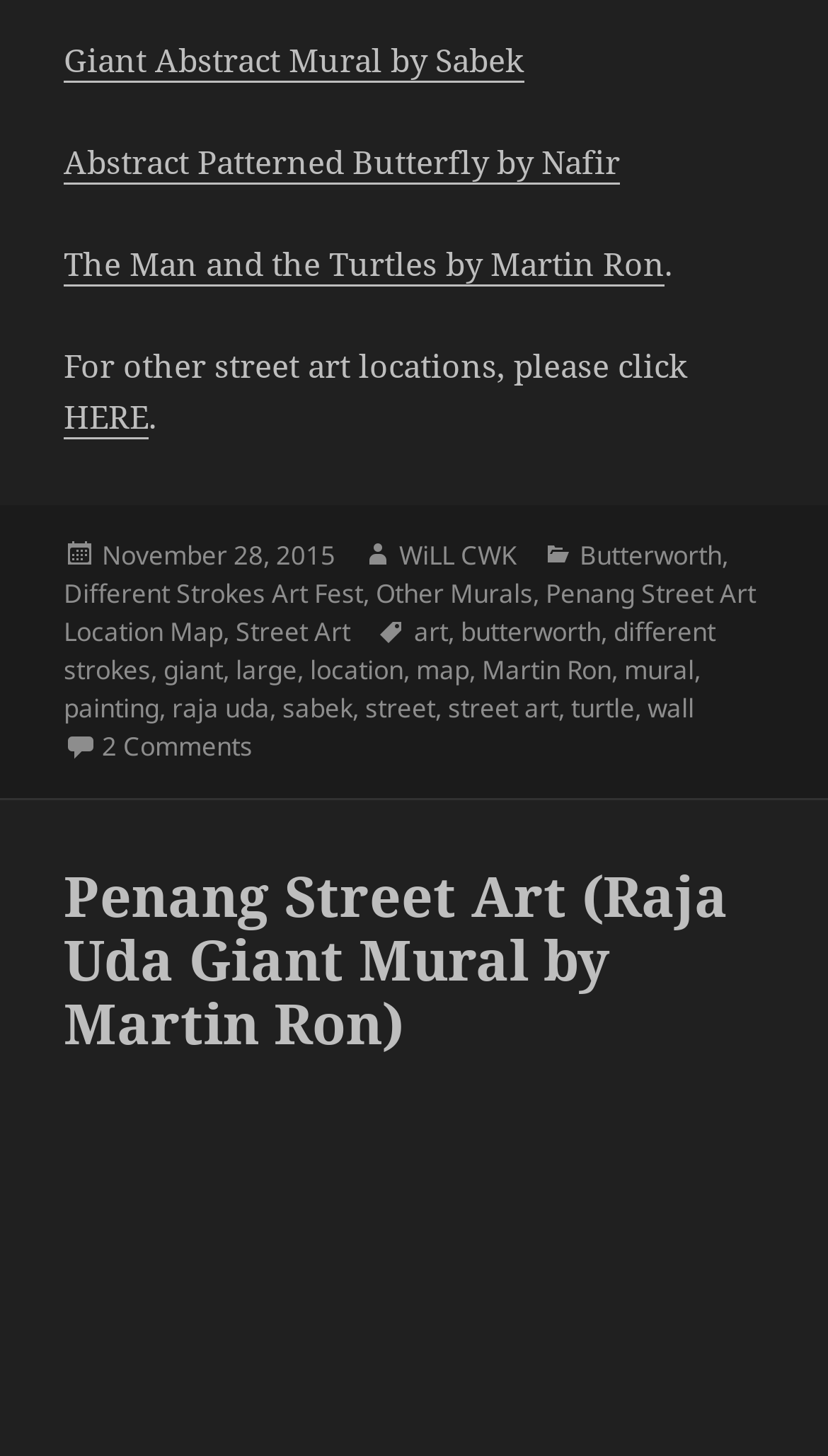Provide a single word or phrase to answer the given question: 
What is the name of the artist who created the giant abstract mural?

Sabek